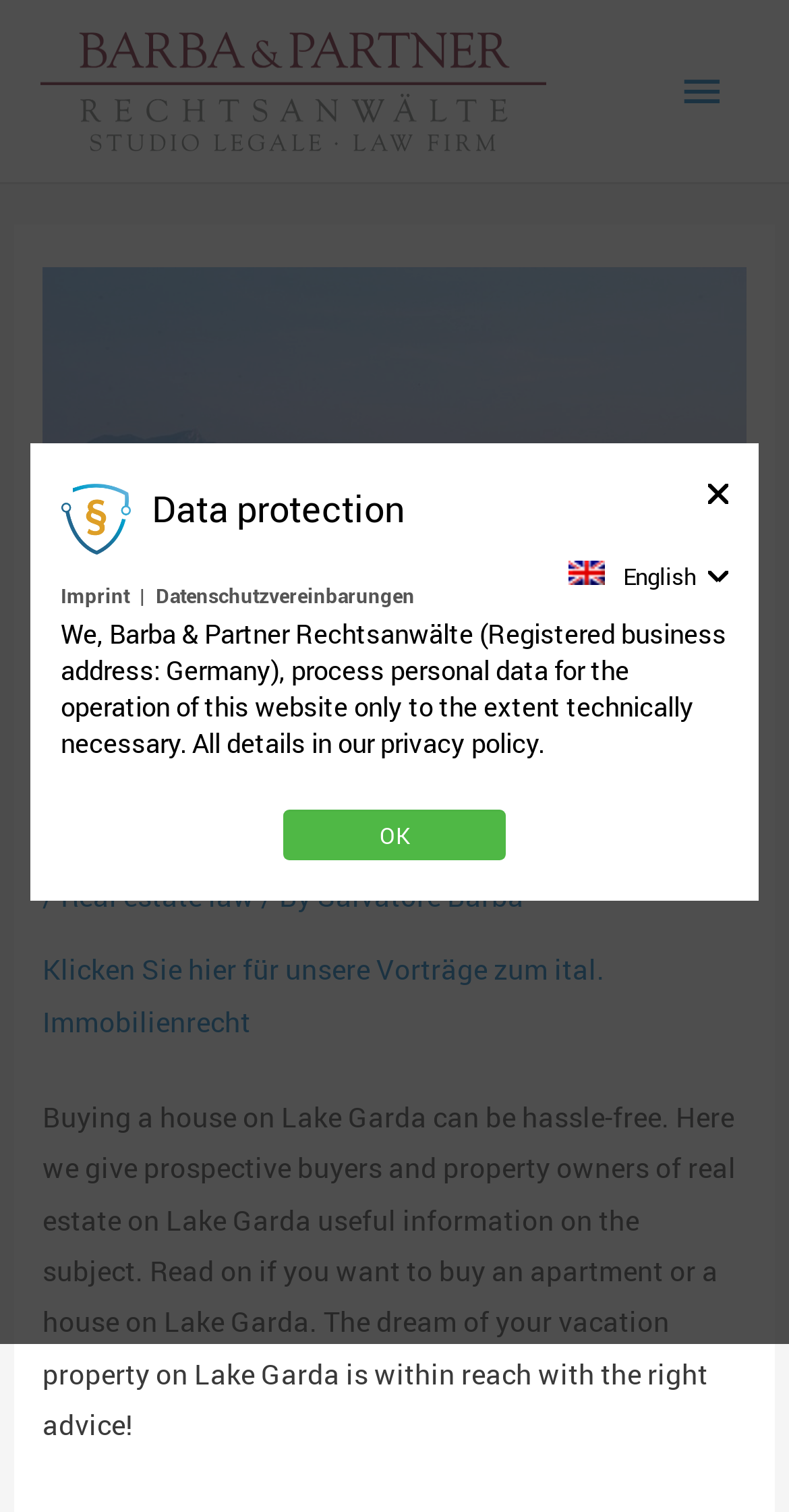What is the purpose of the webpage?
Using the image as a reference, give an elaborate response to the question.

The purpose of the webpage can be inferred from the text 'Buying a house on Lake Garda can be hassle-free. Here we give prospective buyers and property owners of real estate on Lake Garda useful information on the subject.' This text suggests that the webpage aims to provide information and guidance to individuals interested in buying a house on Lake Garda.